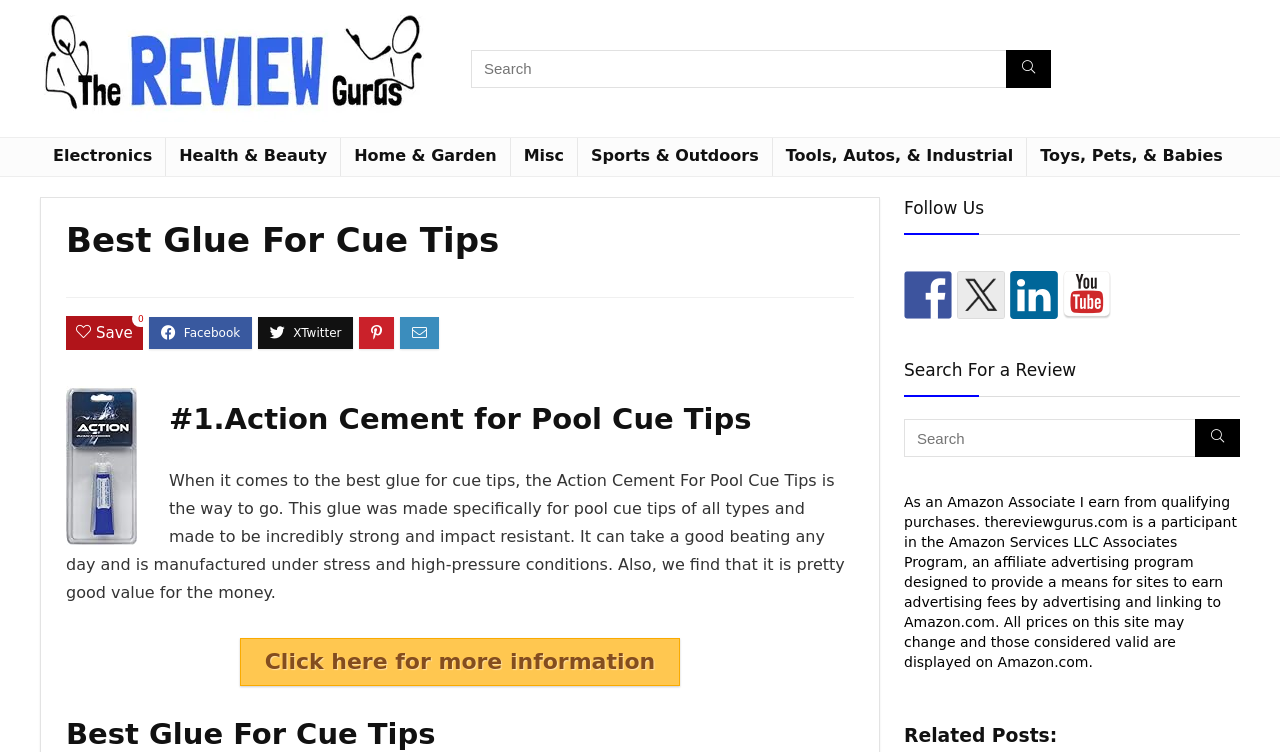Please determine the bounding box coordinates for the element that should be clicked to follow these instructions: "Follow on Facebook".

[0.706, 0.36, 0.744, 0.424]